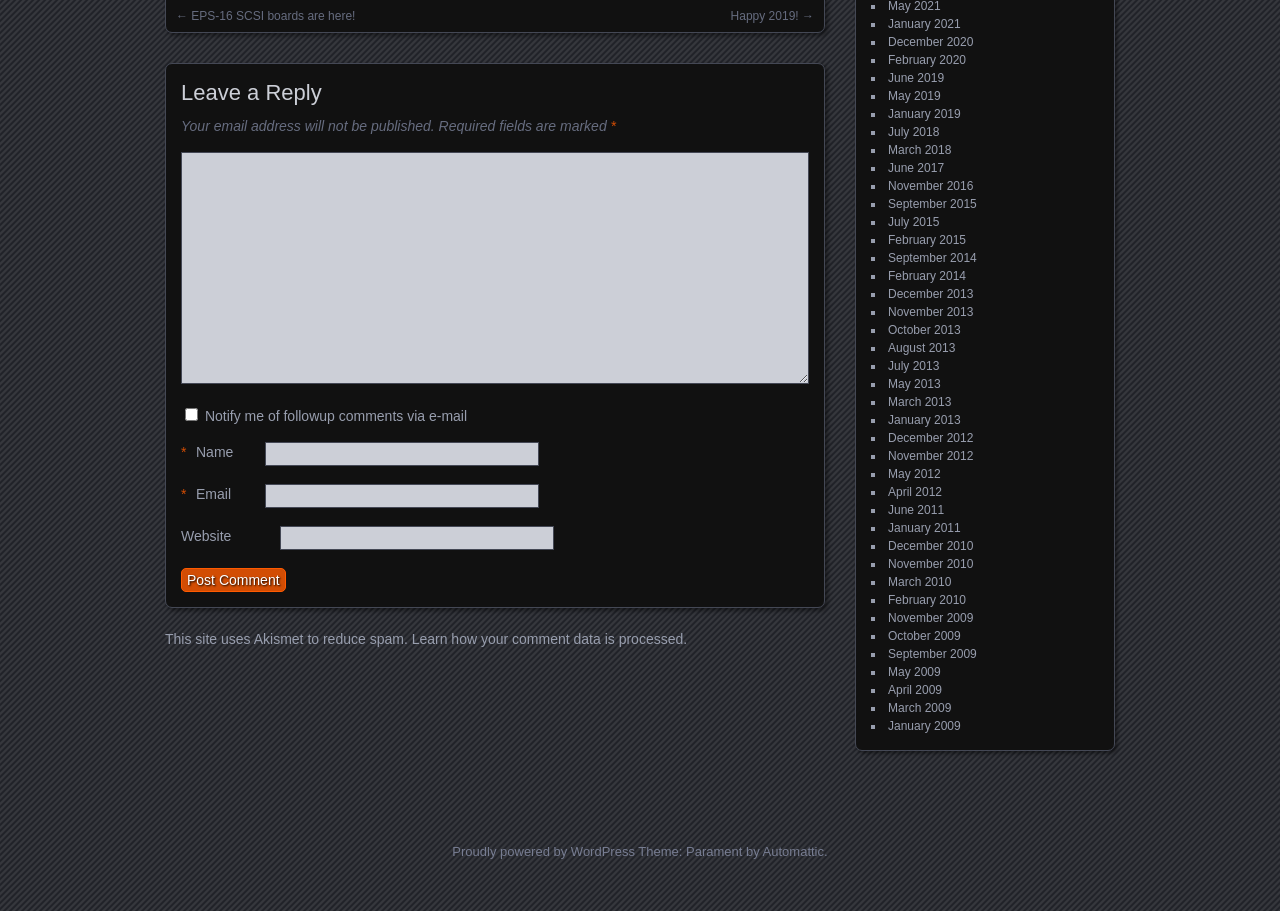Locate the bounding box coordinates of the UI element described by: "parent_node: Website name="url"". The bounding box coordinates should consist of four float numbers between 0 and 1, i.e., [left, top, right, bottom].

[0.219, 0.577, 0.433, 0.603]